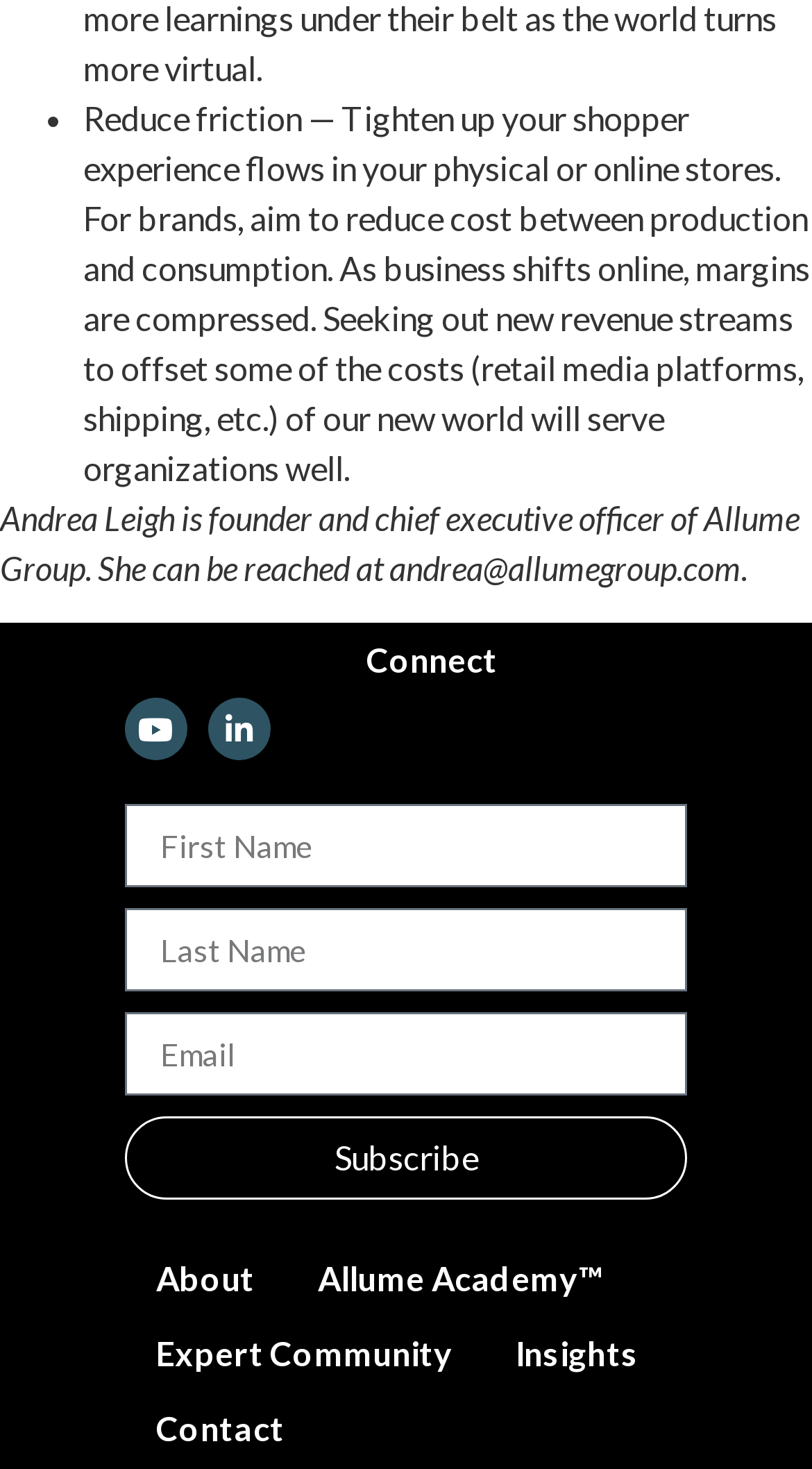Find the bounding box coordinates of the element I should click to carry out the following instruction: "Contact Allume Group".

[0.154, 0.947, 0.389, 0.998]